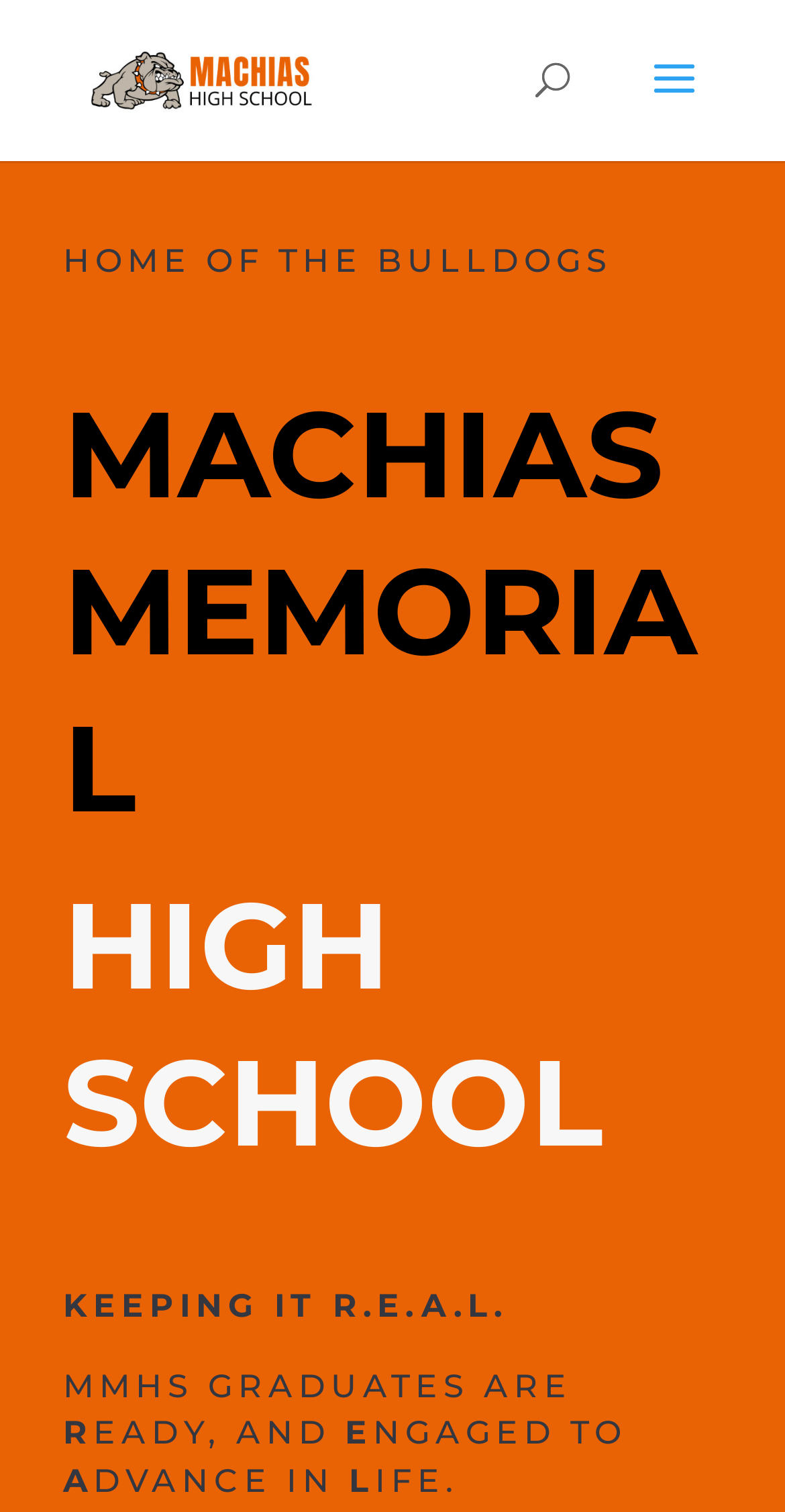Identify the bounding box coordinates for the UI element described by the following text: "alt="Machias Memorial High School"". Provide the coordinates as four float numbers between 0 and 1, in the format [left, top, right, bottom].

[0.11, 0.038, 0.406, 0.064]